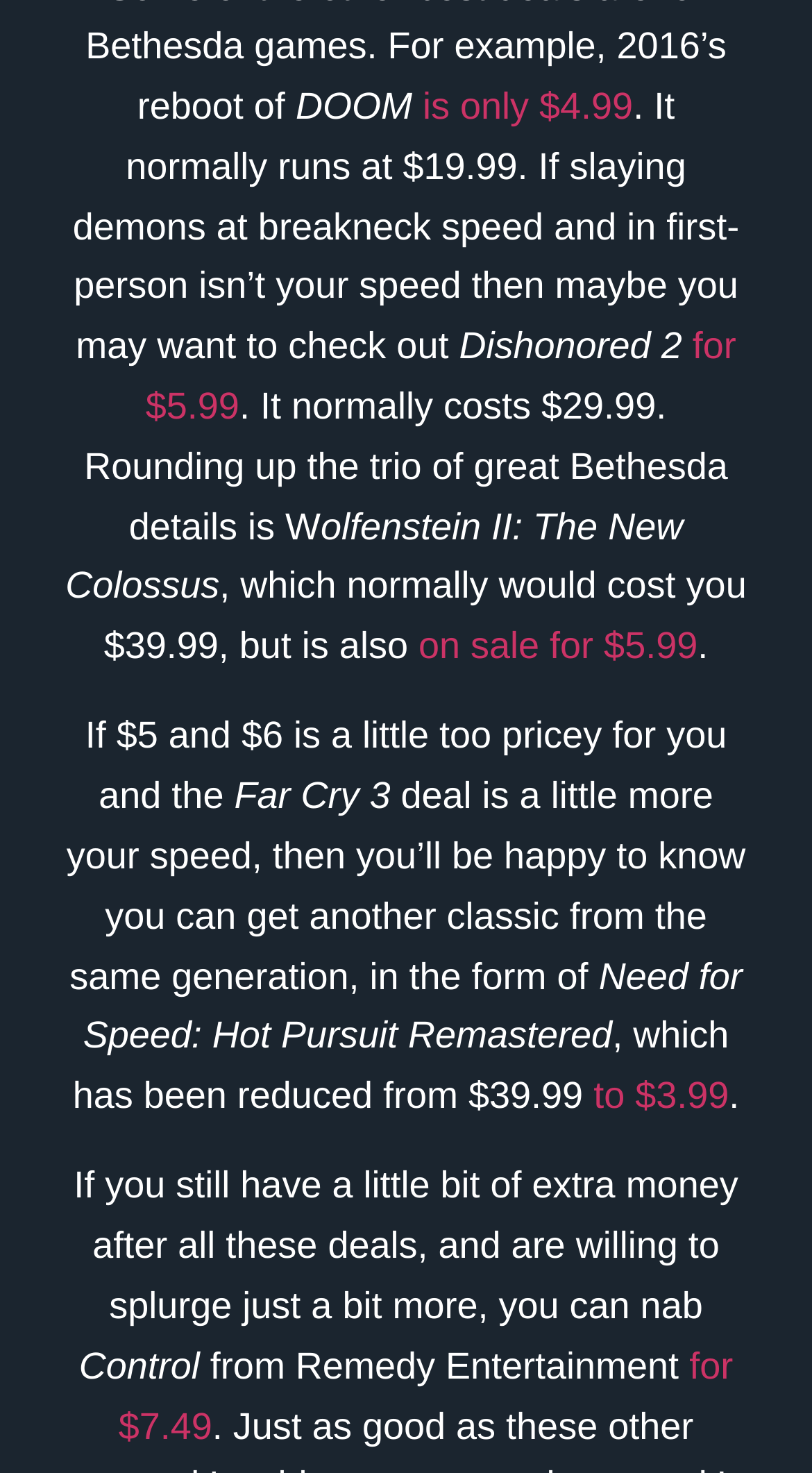Please provide a detailed answer to the question below by examining the image:
What is the discounted price of Need for Speed: Hot Pursuit Remastered?

The discounted price of Need for Speed: Hot Pursuit Remastered is mentioned in the text as 'which has been reduced from $39.99 to $3.99'.